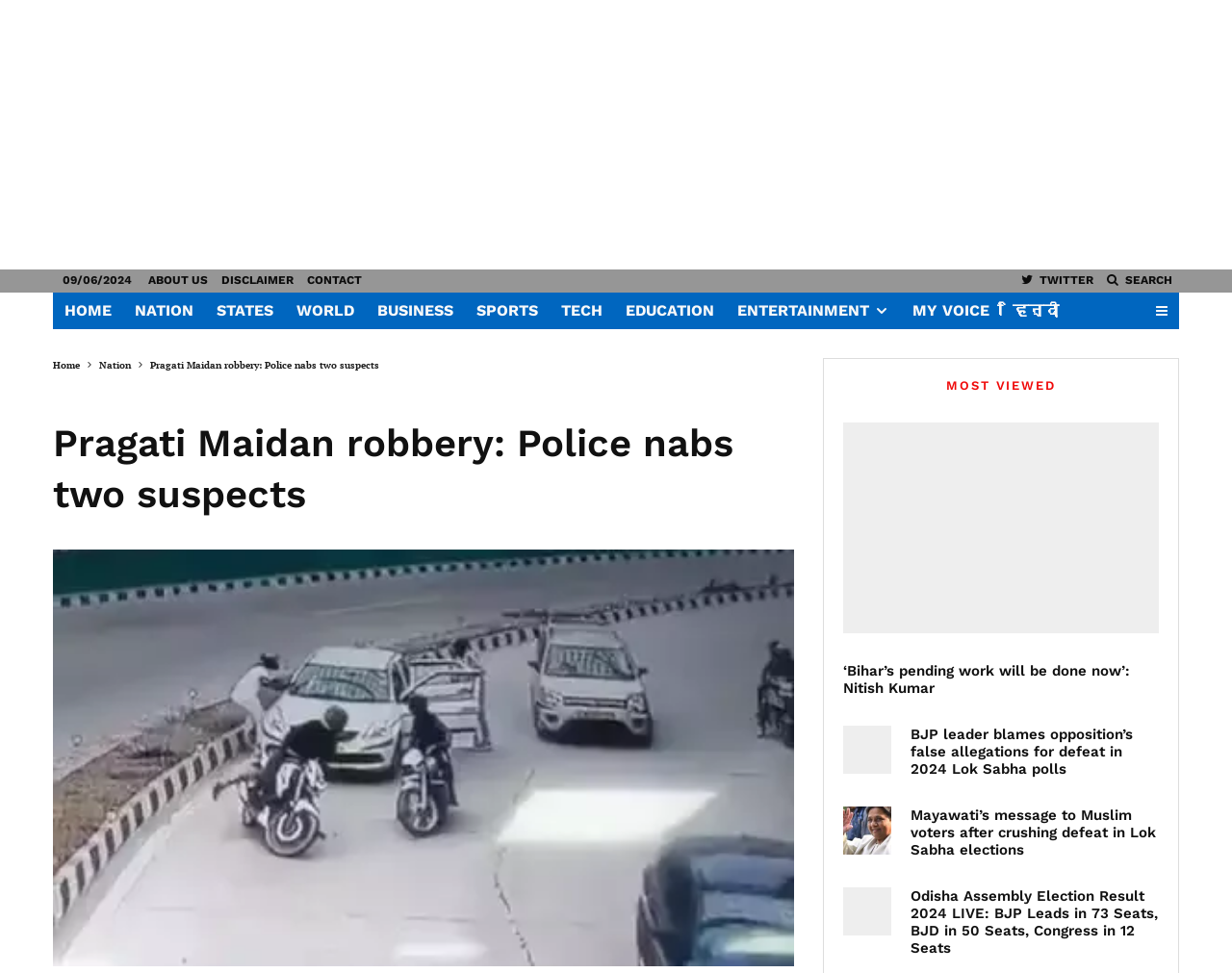Can you identify the bounding box coordinates of the clickable region needed to carry out this instruction: 'View the MOST VIEWED section'? The coordinates should be four float numbers within the range of 0 to 1, stated as [left, top, right, bottom].

[0.684, 0.389, 0.941, 0.405]